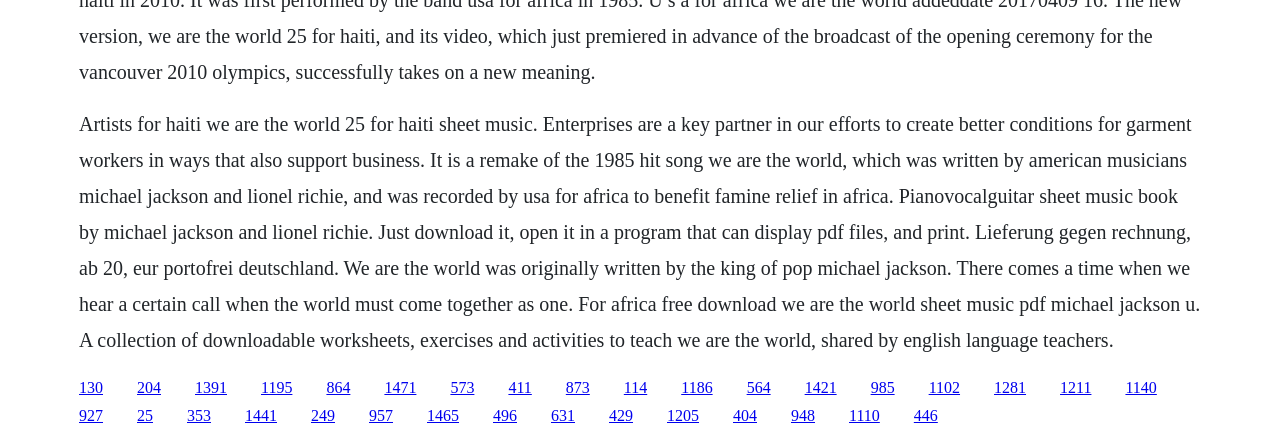Please locate the bounding box coordinates of the element that should be clicked to achieve the given instruction: "Read more about the original song written by Michael Jackson".

[0.062, 0.928, 0.08, 0.967]